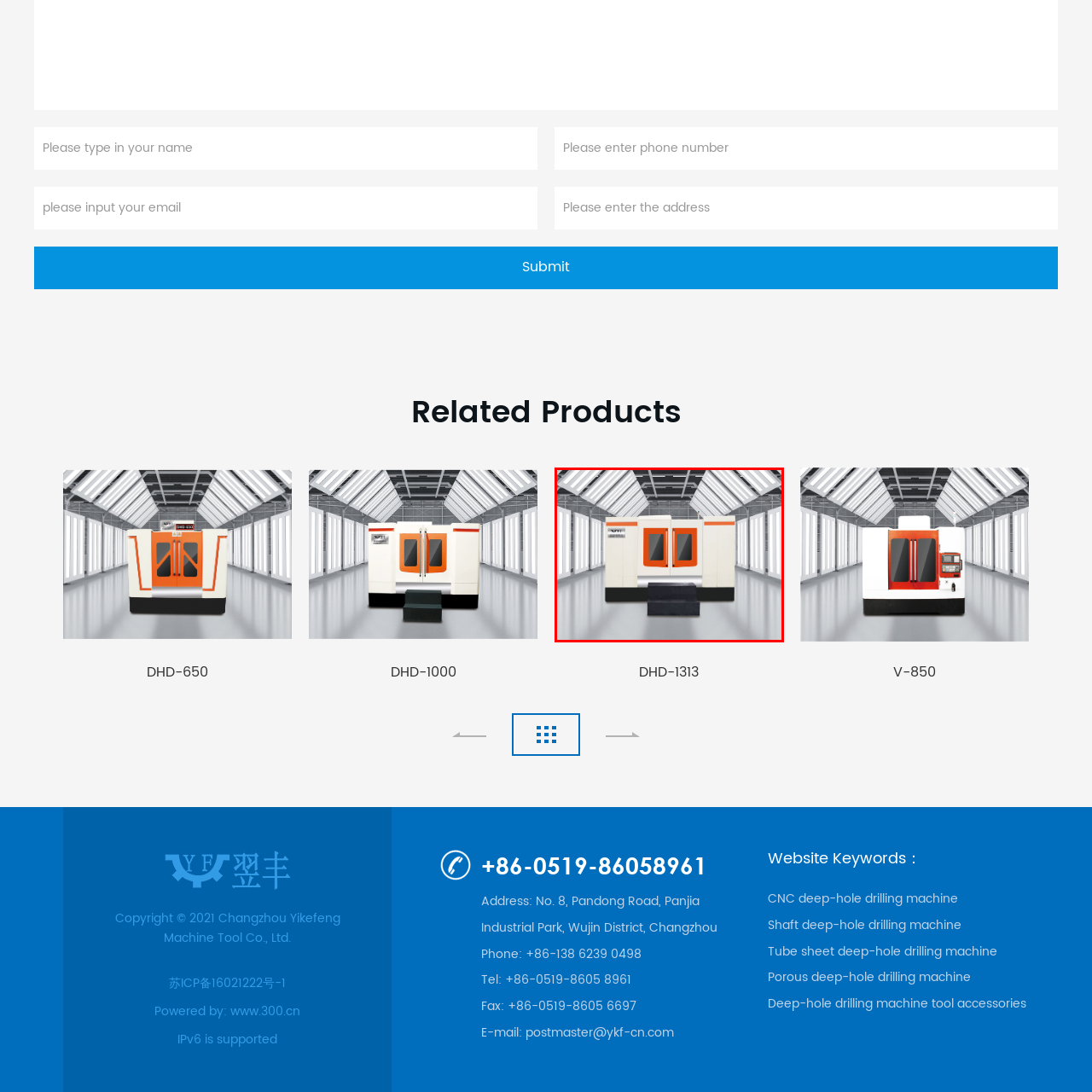Look at the area within the red bounding box, provide a one-word or phrase response to the following question: What type of environment is the machine situated in?

Well-lit